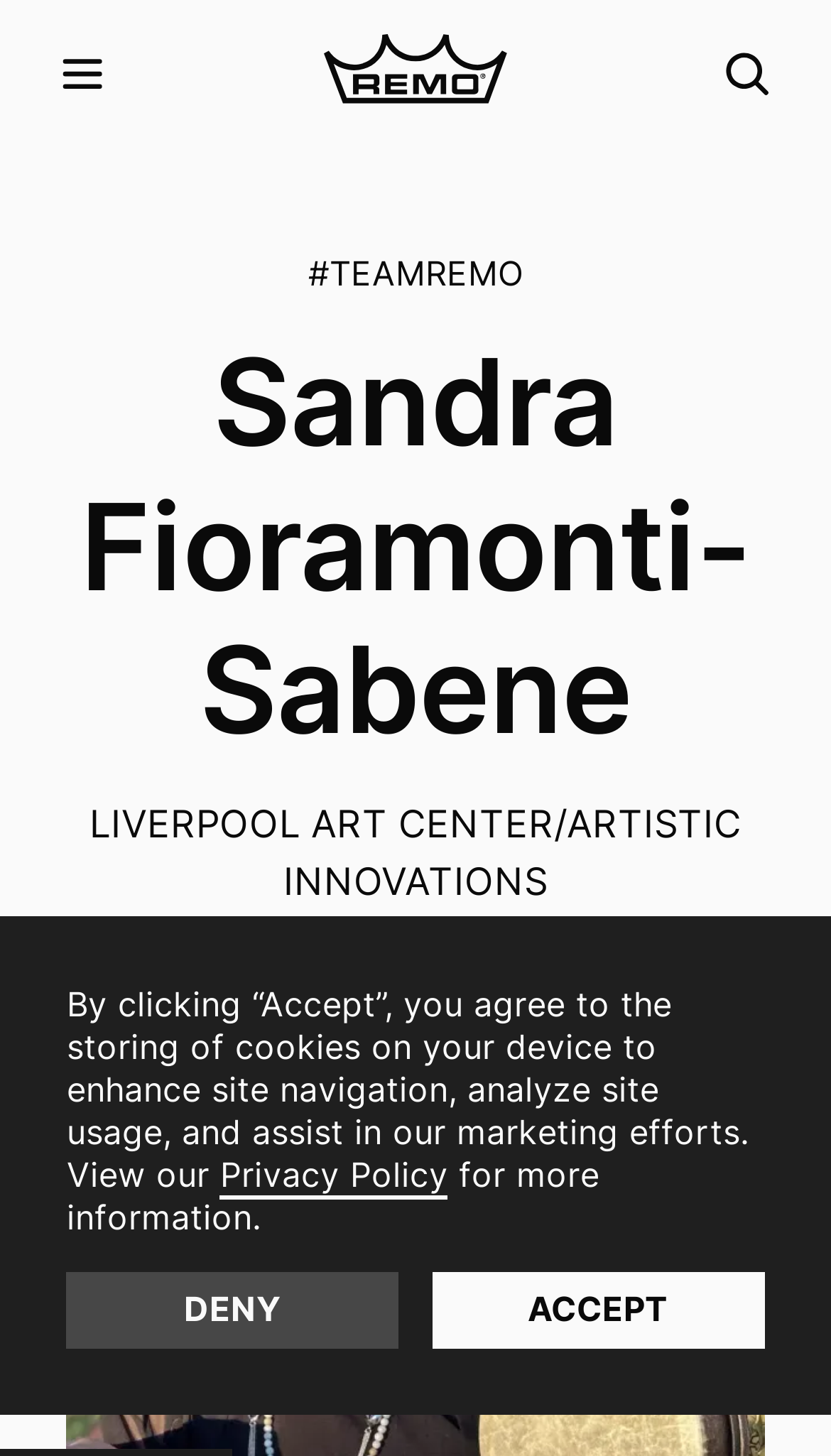Please determine the bounding box coordinates for the element that should be clicked to follow these instructions: "Read about Sandra Fioramonti-Sabene".

[0.08, 0.229, 0.92, 0.525]